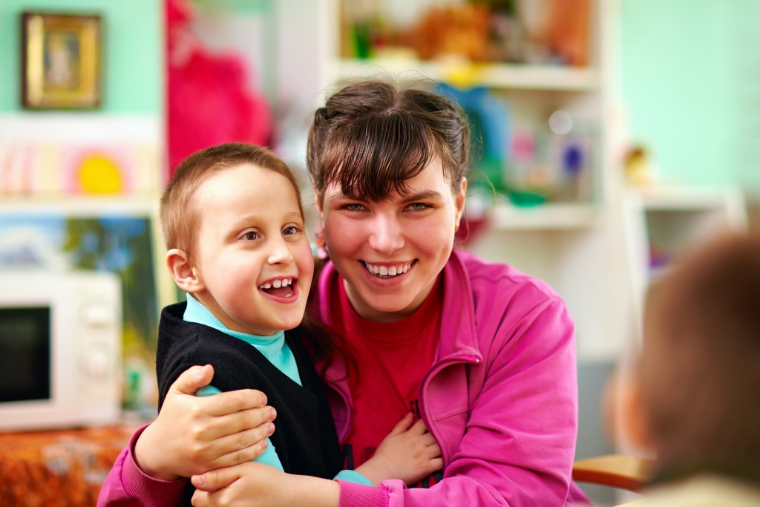Look at the image and answer the question in detail:
What kind of environment is suggested by the background?

The caption describes the background as 'colorful and inviting', which implies a bright and engaging environment, likely a classroom or learning space that is conducive to learning and interaction.